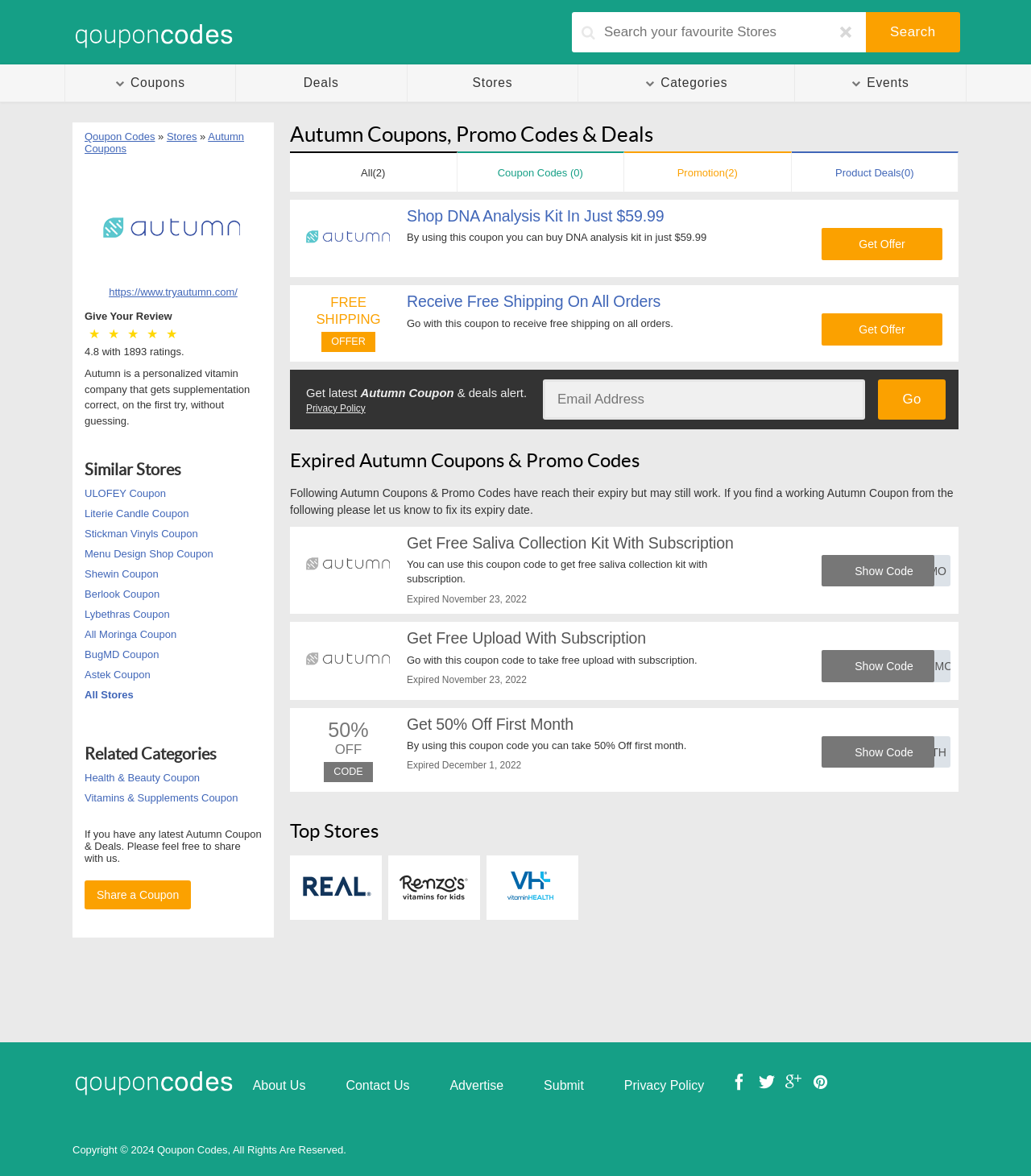Highlight the bounding box coordinates of the element you need to click to perform the following instruction: "Enter email address to get latest Autumn coupon alert."

[0.527, 0.322, 0.839, 0.357]